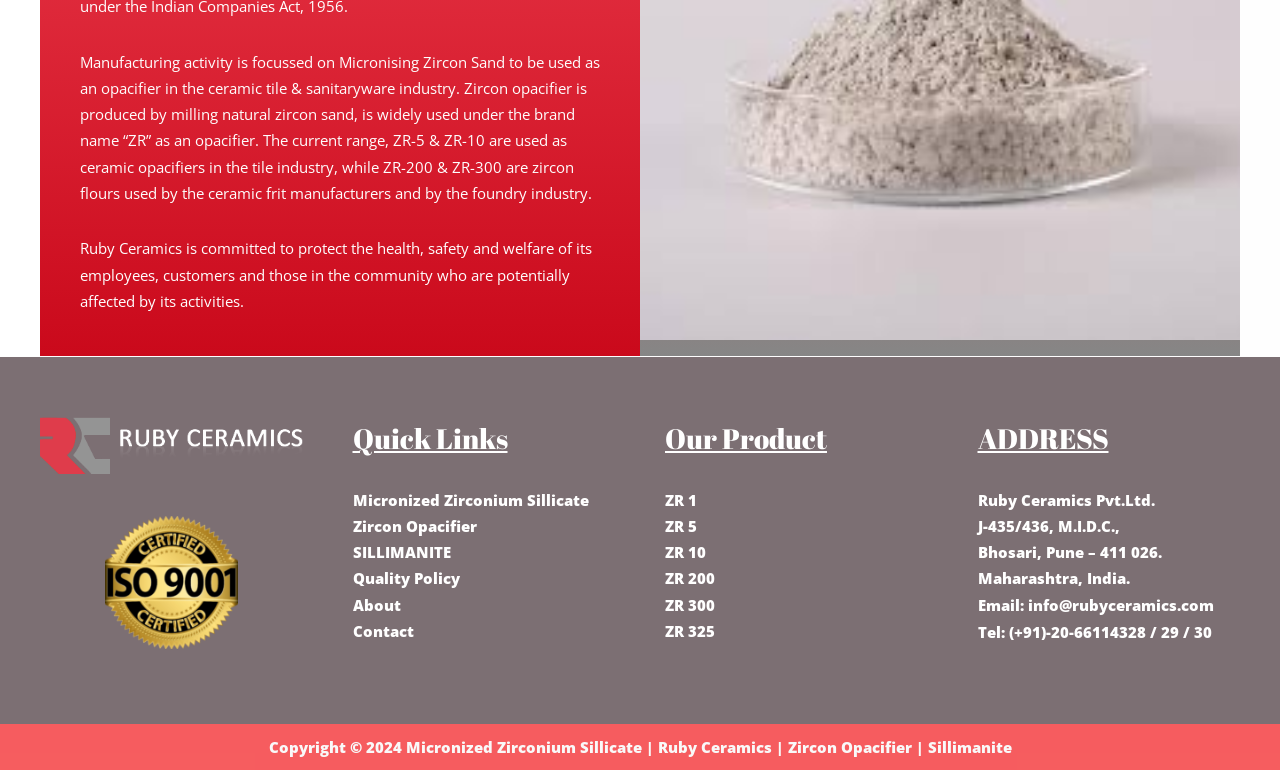Determine the bounding box coordinates of the clickable element necessary to fulfill the instruction: "View ZR 1 product". Provide the coordinates as four float numbers within the 0 to 1 range, i.e., [left, top, right, bottom].

[0.52, 0.636, 0.545, 0.662]